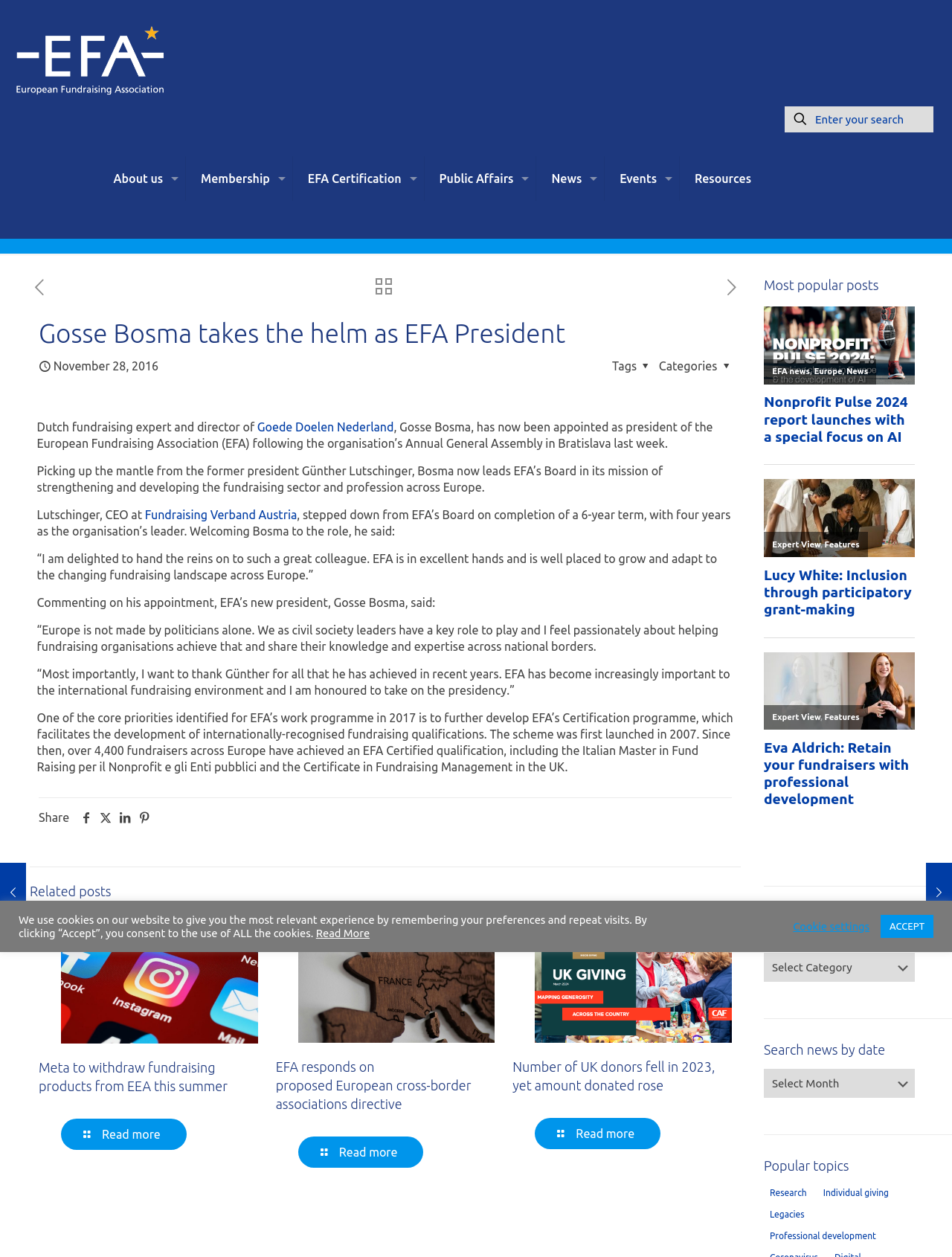Answer the following query concisely with a single word or phrase:
What is the topic of the article?

Gosse Bosma takes the helm as EFA President